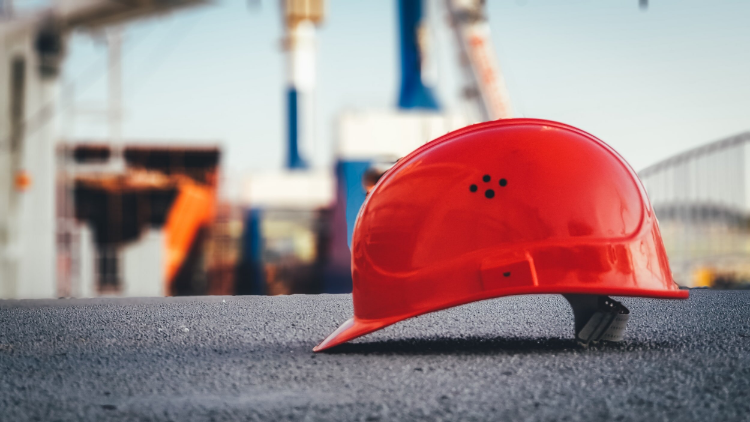What is the purpose of the hard hat in the construction site?
Use the information from the screenshot to give a comprehensive response to the question.

The hard hat serves as a reminder of the specialized equipment and detailed preparation required for metal roofing installations, which emphasizes the importance of safety protocols in such settings, indicating that the primary purpose of the hard hat is to ensure safety.